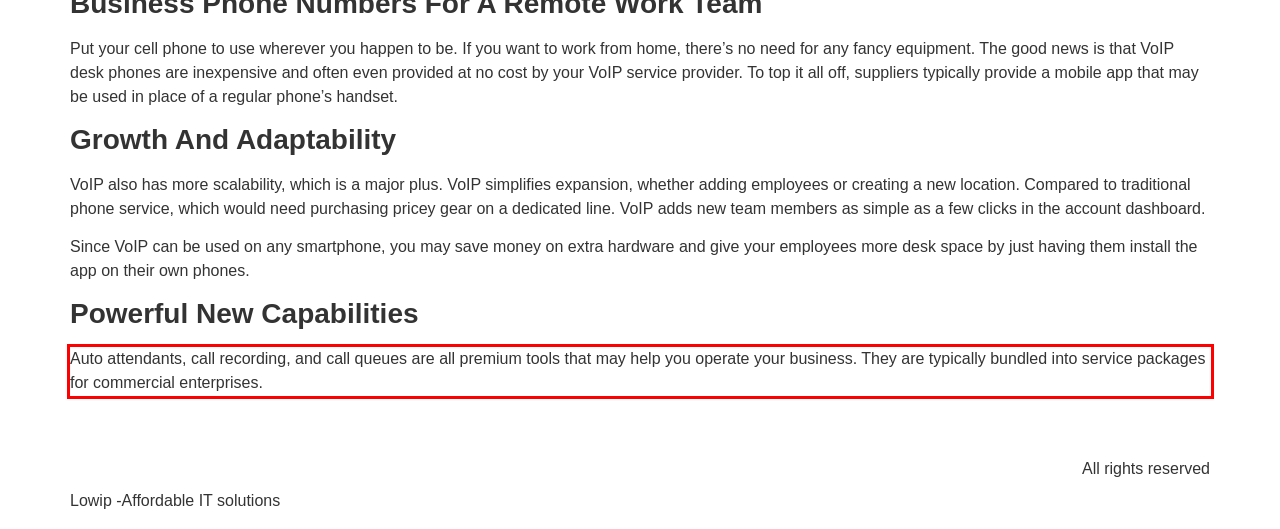You are provided with a screenshot of a webpage that includes a red bounding box. Extract and generate the text content found within the red bounding box.

Auto attendants, call recording, and call queues are all premium tools that may help you operate your business. They are typically bundled into service packages for commercial enterprises.